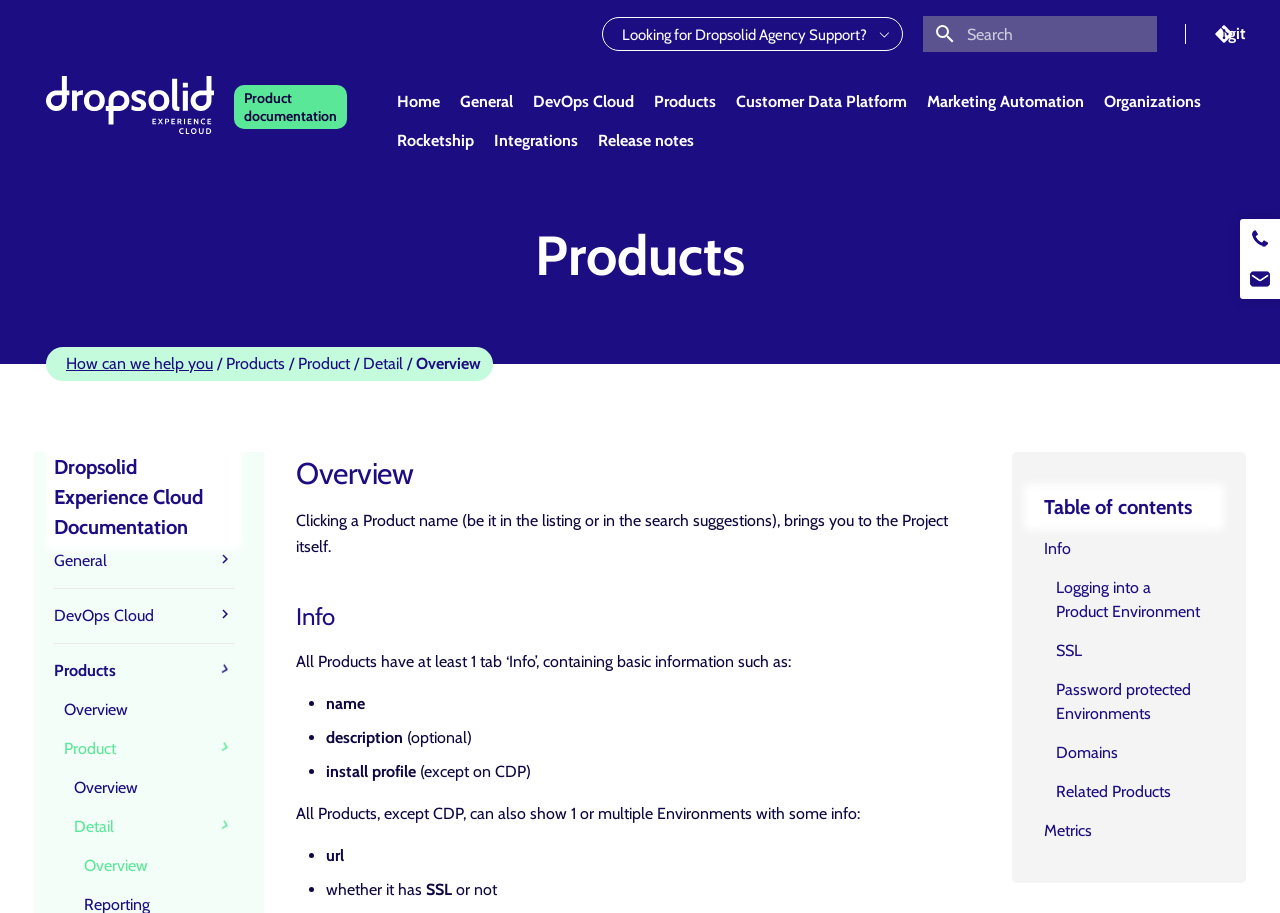Find the bounding box coordinates of the element's region that should be clicked in order to follow the given instruction: "Leave a comment". The coordinates should consist of four float numbers between 0 and 1, i.e., [left, top, right, bottom].

None